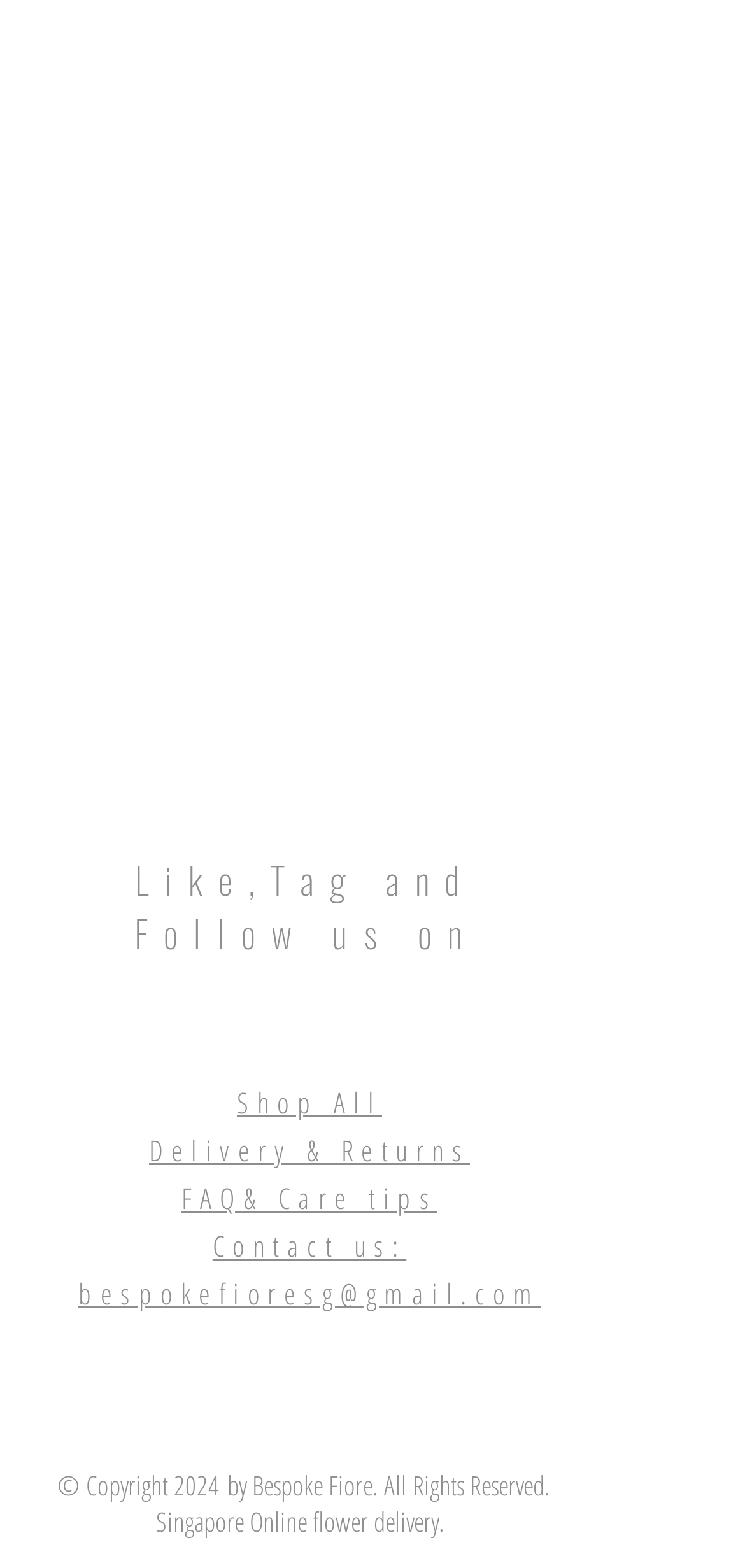What is the name of the company behind the website?
Please respond to the question thoroughly and include all relevant details.

The webpage mentions 'by Bespoke Fiore. All Rights Reserved.' at the bottom, indicating that the company behind the website is Bespoke Fiore.